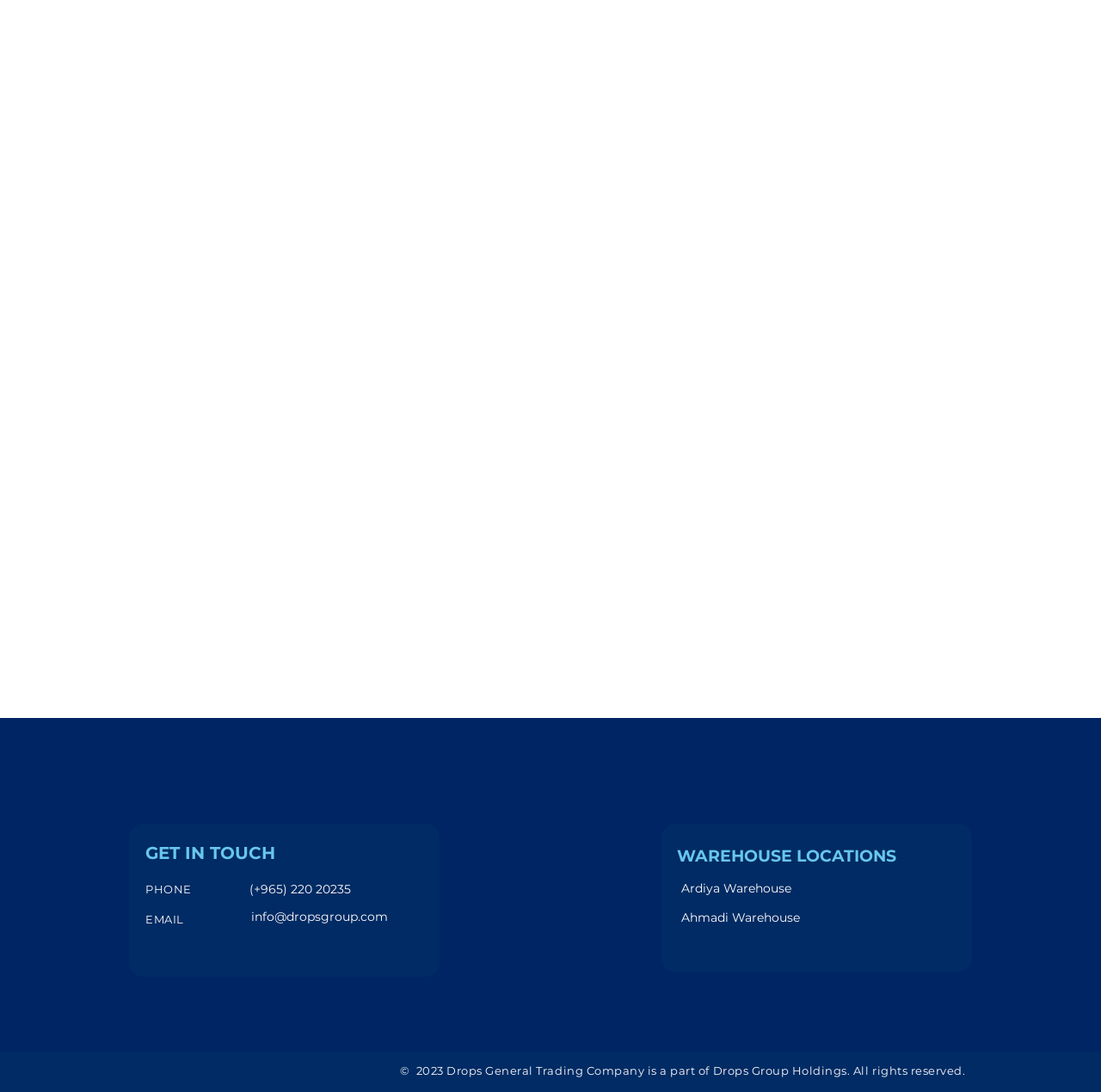Can you identify the bounding box coordinates of the clickable region needed to carry out this instruction: 'Call the phone number'? The coordinates should be four float numbers within the range of 0 to 1, stated as [left, top, right, bottom].

[0.219, 0.805, 0.327, 0.824]